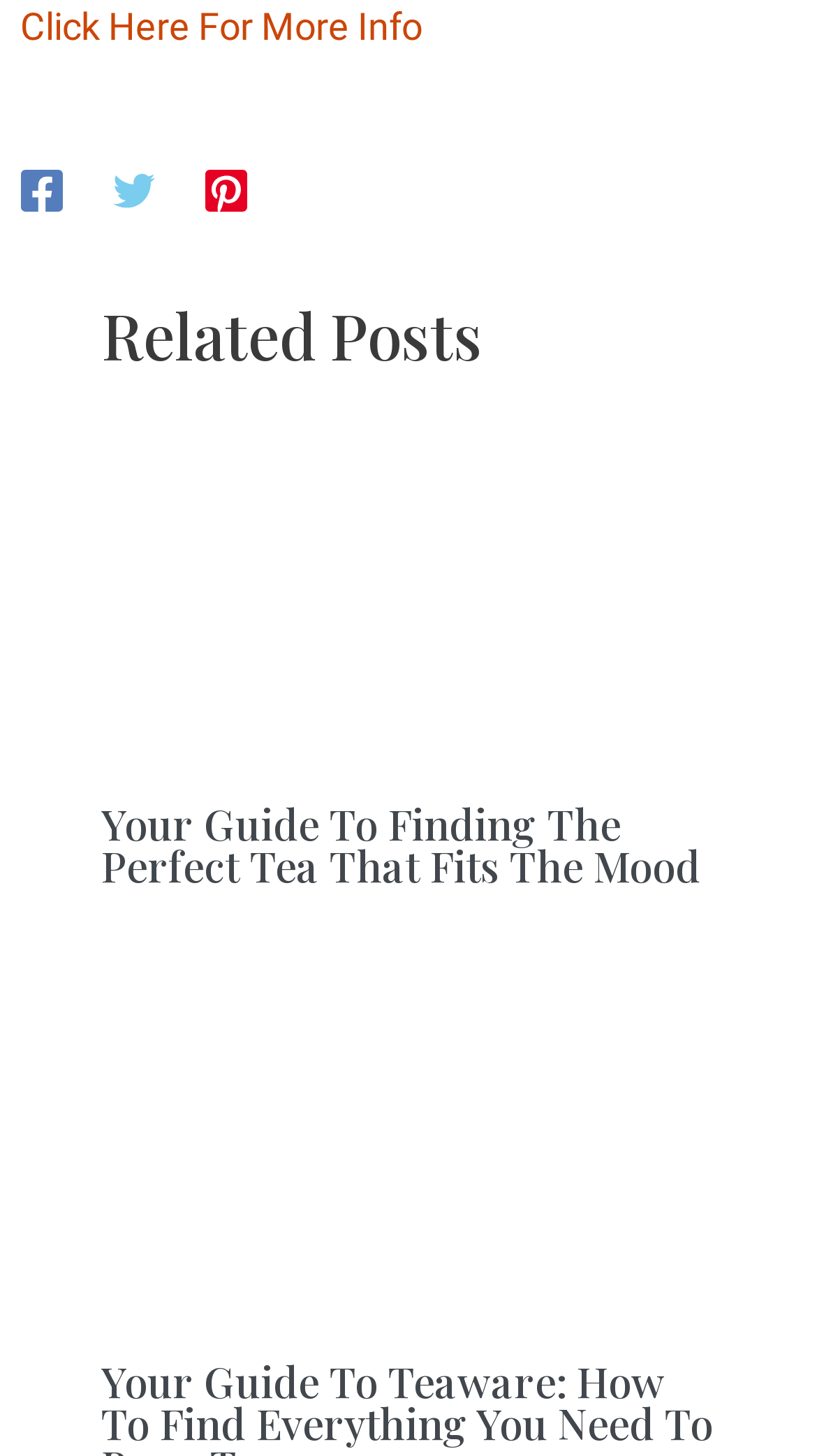How many social media links are there?
Look at the image and provide a detailed response to the question.

I counted the number of social media links by looking at the links with images, which are Facebook, Twitter, and Pinterest.